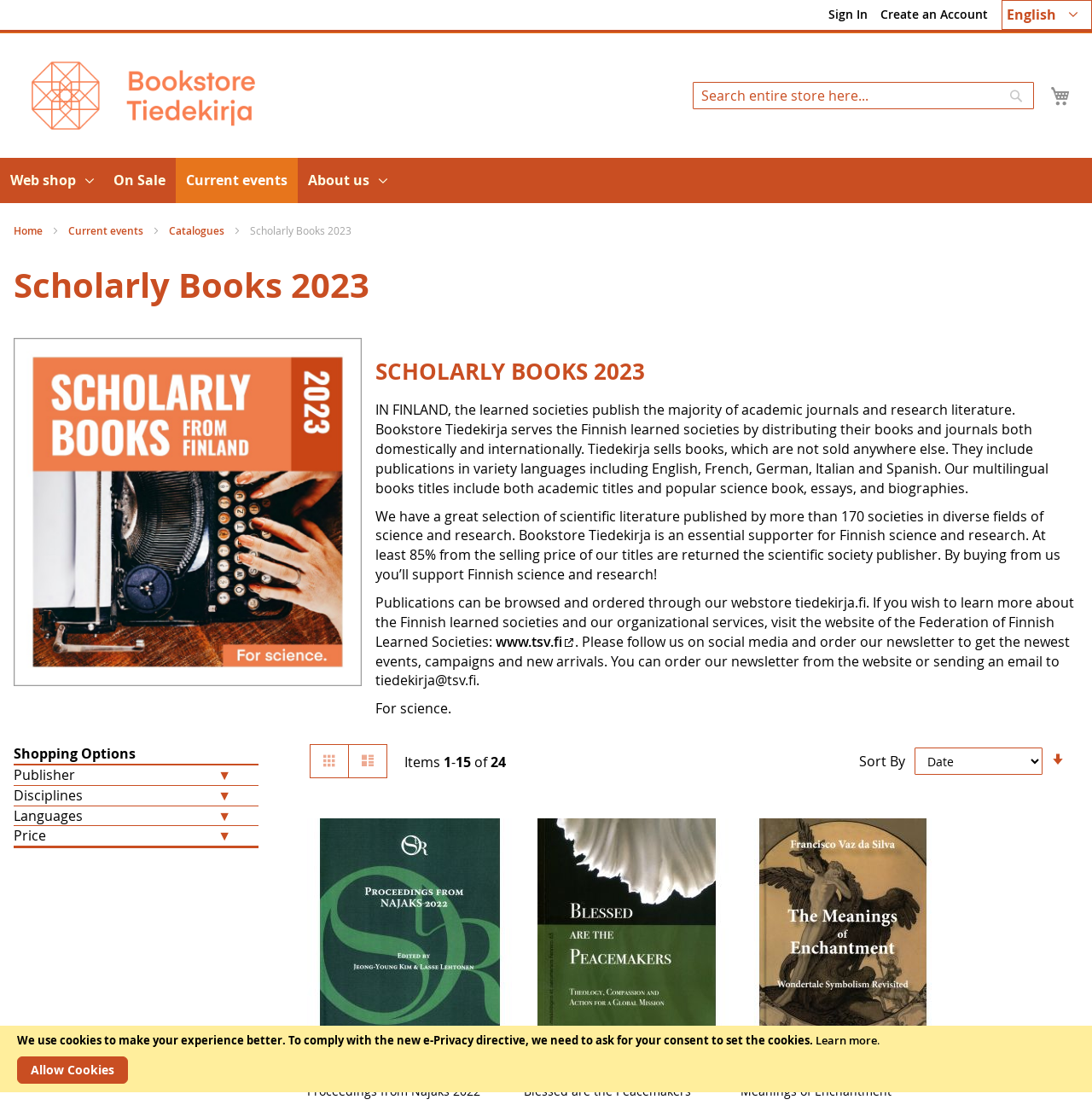Determine the main headline of the webpage and provide its text.

Scholarly Books 2023